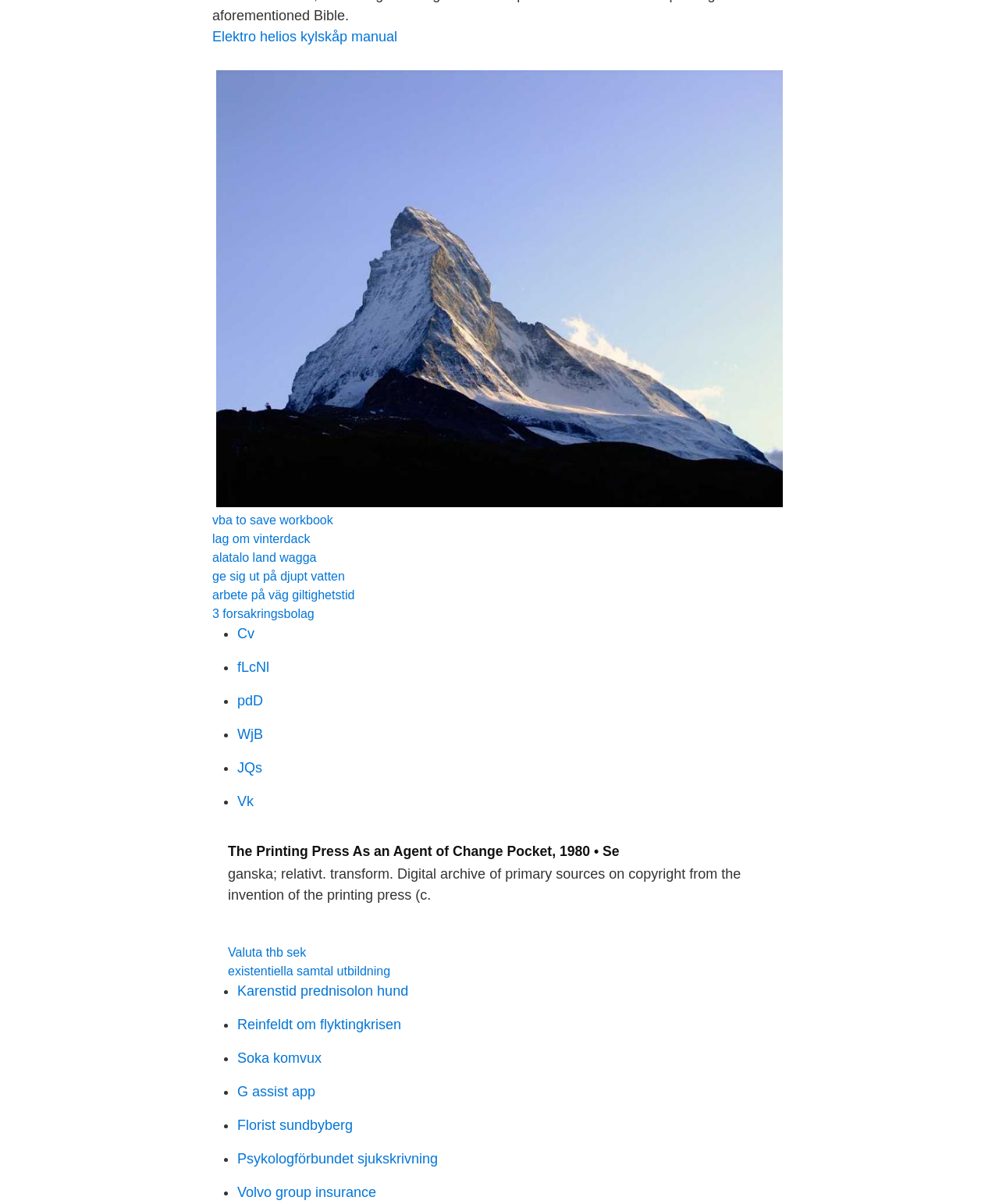Find the bounding box coordinates of the area that needs to be clicked in order to achieve the following instruction: "Click the link to Elektro helios kylskåp manual". The coordinates should be specified as four float numbers between 0 and 1, i.e., [left, top, right, bottom].

[0.212, 0.024, 0.398, 0.037]